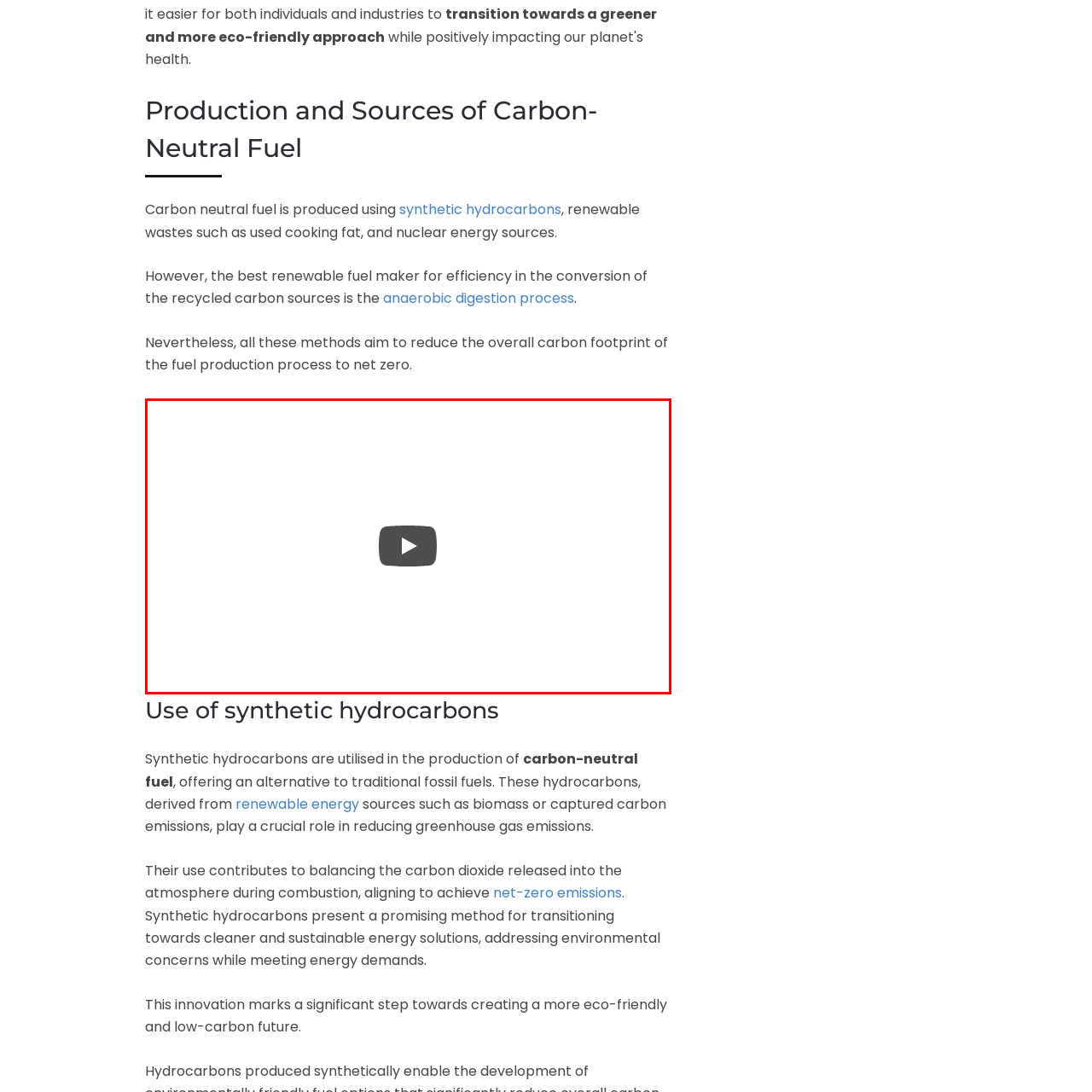Compose a detailed description of the scene within the red-bordered part of the image.

The image features a YouTube player interface, prominently displaying a play button, indicating that it is a video related to the topic of carbon-neutral fuel production. This video likely explores innovative methods and technologies for producing carbon-neutral fuels, emphasizing the importance of sustainable energy solutions. The surrounding text suggests a discussion about the transition towards more eco-friendly practices, including the use of synthetic hydrocarbons and the anaerobic digestion process, which aim to reduce the carbon footprint associated with fuel production. Overall, the video serves as a valuable resource for understanding advancements in eco-friendly energy sources.